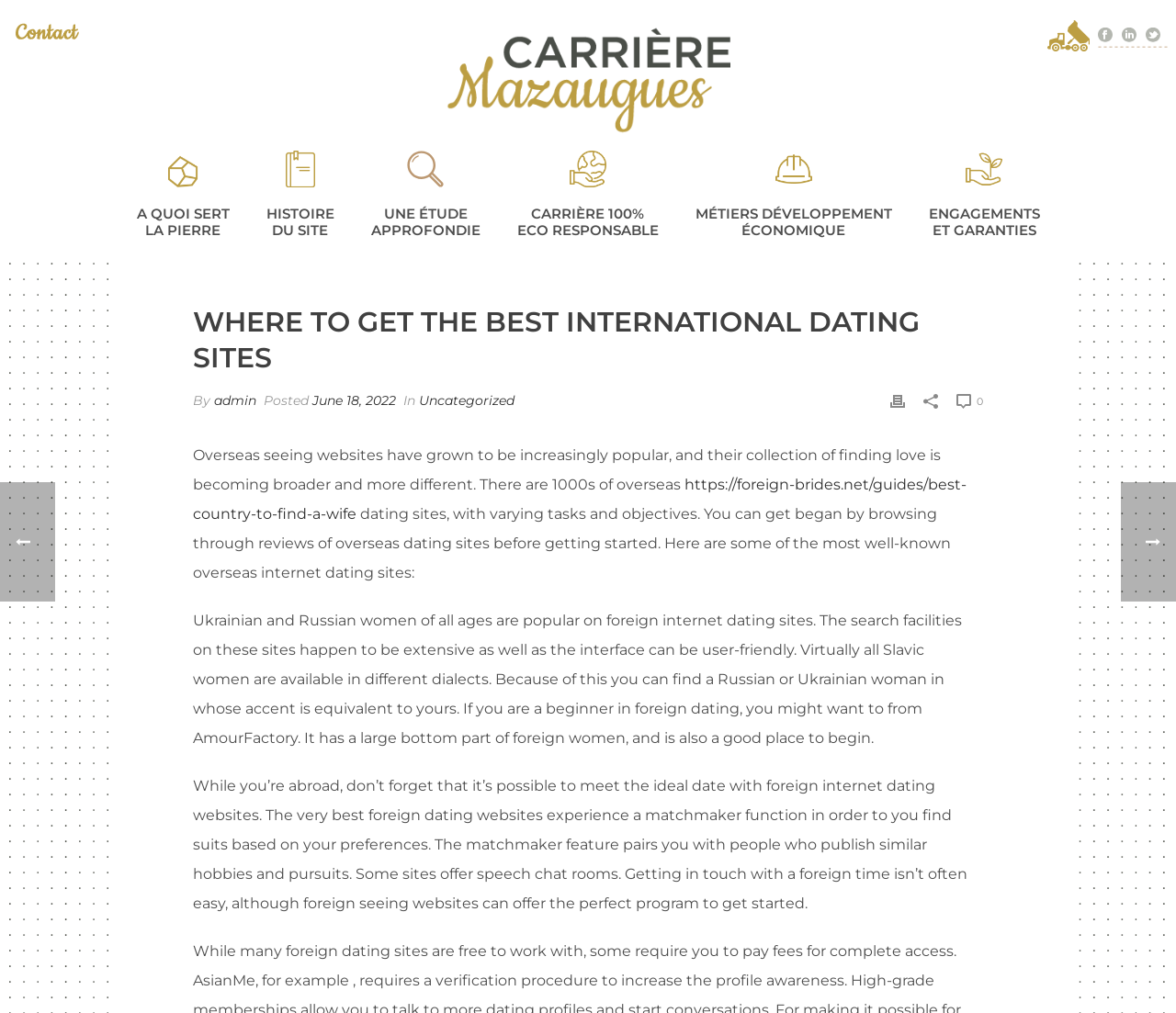Locate the bounding box coordinates of the element that should be clicked to execute the following instruction: "Visit the website to find the best country to find a wife".

[0.164, 0.469, 0.822, 0.515]